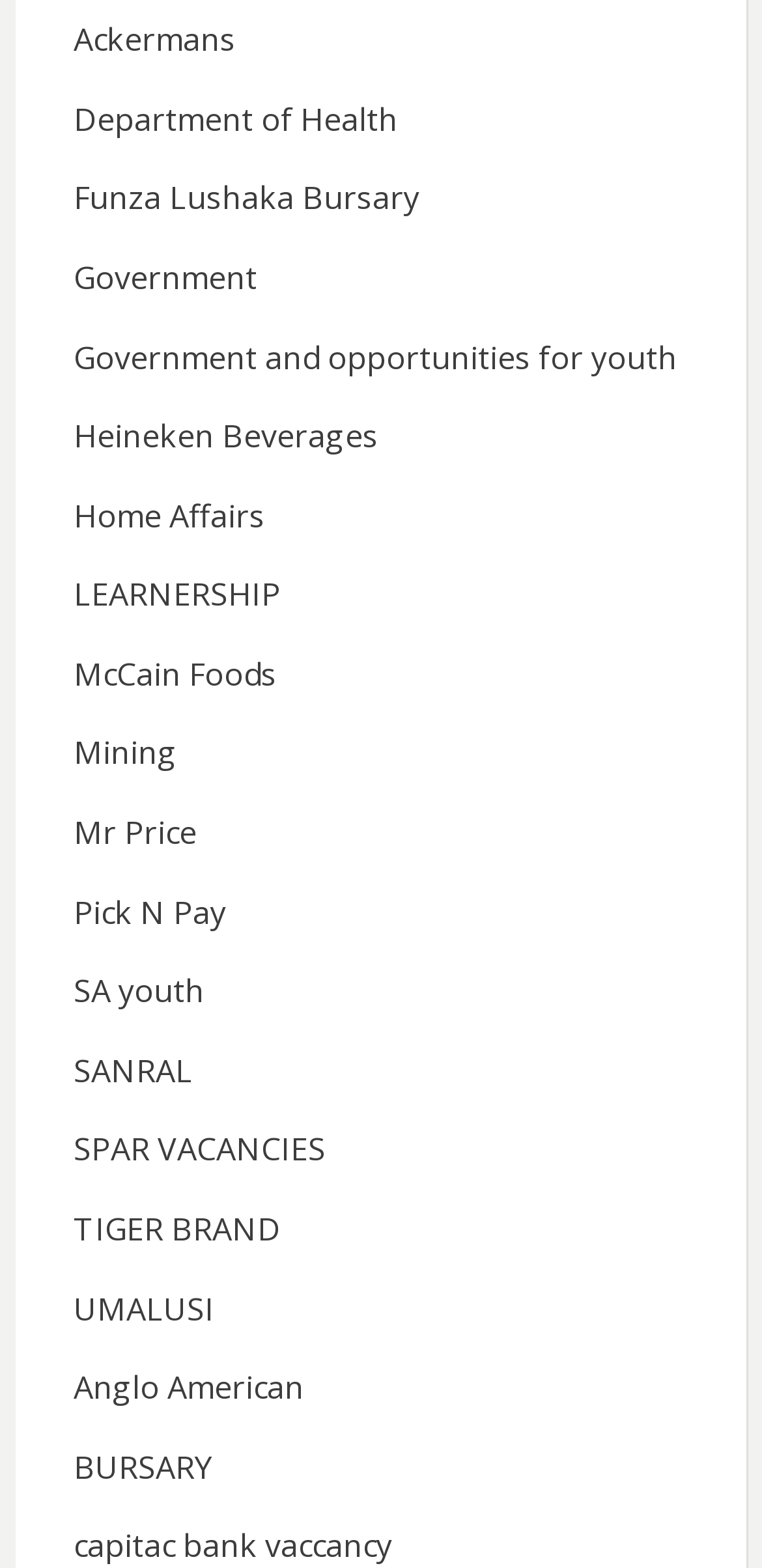Using the element description Government and opportunities for youth, predict the bounding box coordinates for the UI element. Provide the coordinates in (top-left x, top-left y, bottom-right x, bottom-right y) format with values ranging from 0 to 1.

[0.096, 0.214, 0.888, 0.241]